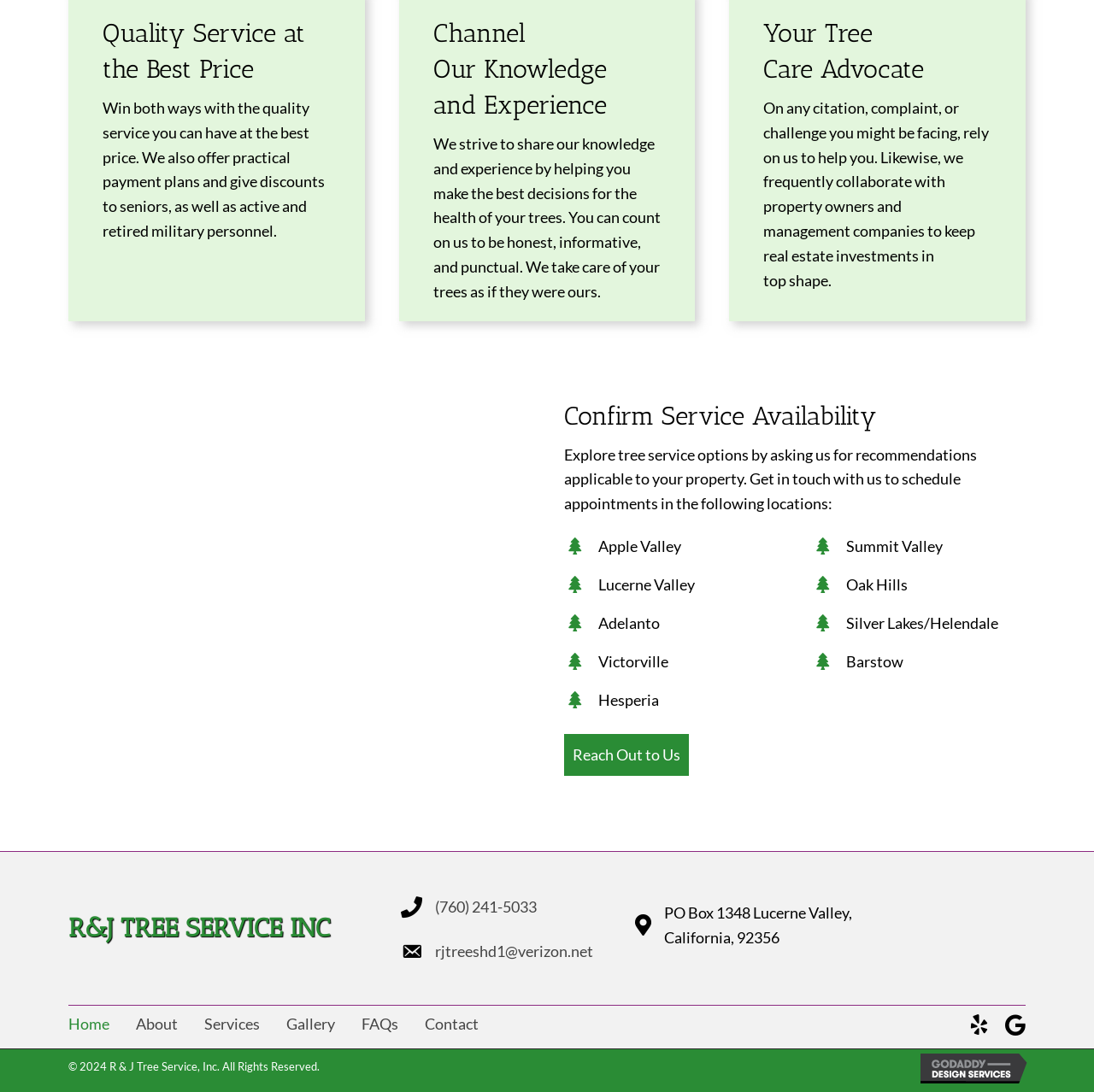Locate the bounding box coordinates of the element you need to click to accomplish the task described by this instruction: "Send an email to the company".

[0.397, 0.862, 0.542, 0.879]